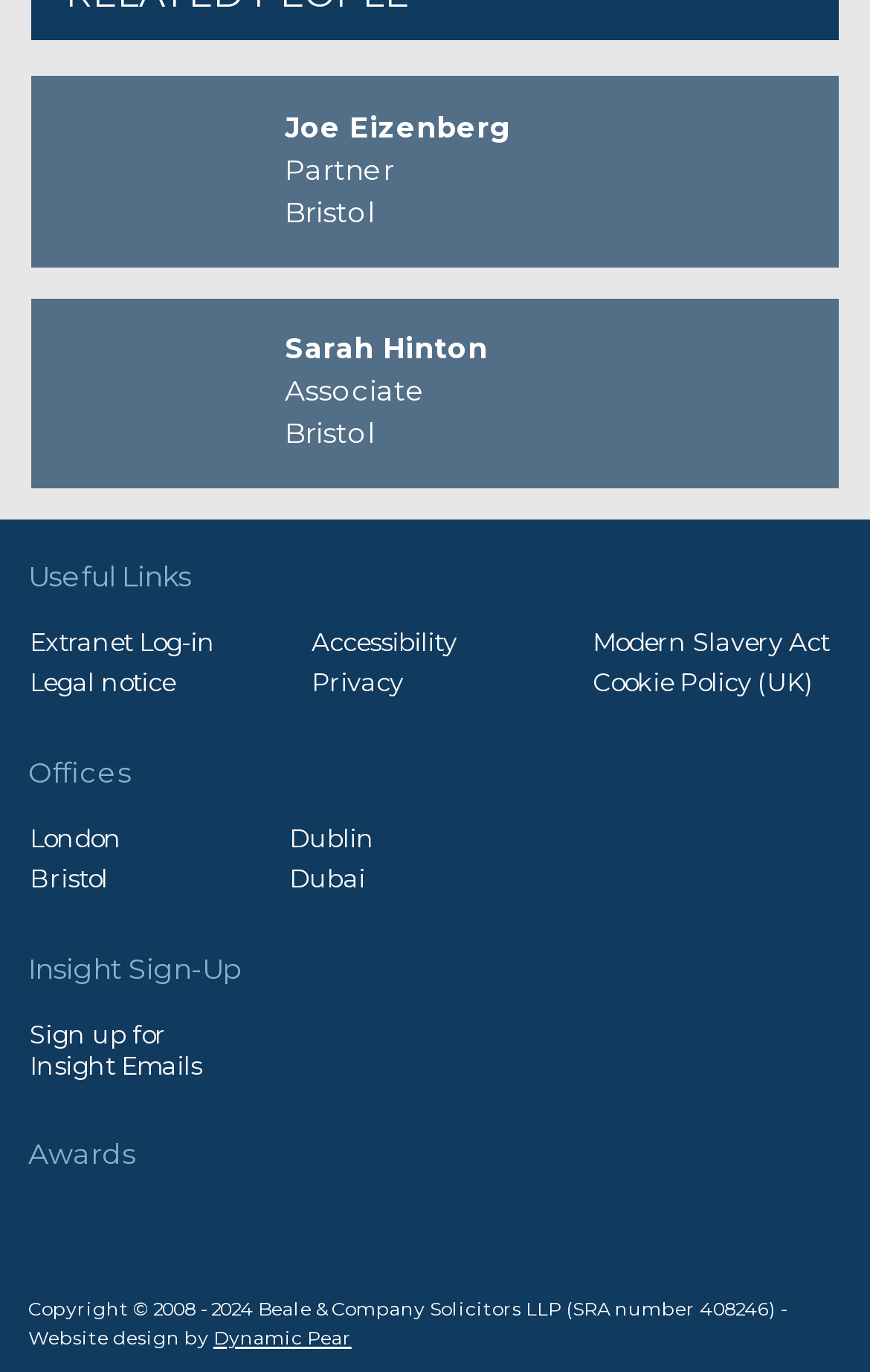What is the name of the law firm?
Please answer the question as detailed as possible.

I found the name of the law firm in the copyright information at the bottom of the page, which states 'Copyright © 2008 - 2024 Beale & Company Solicitors LLP'.